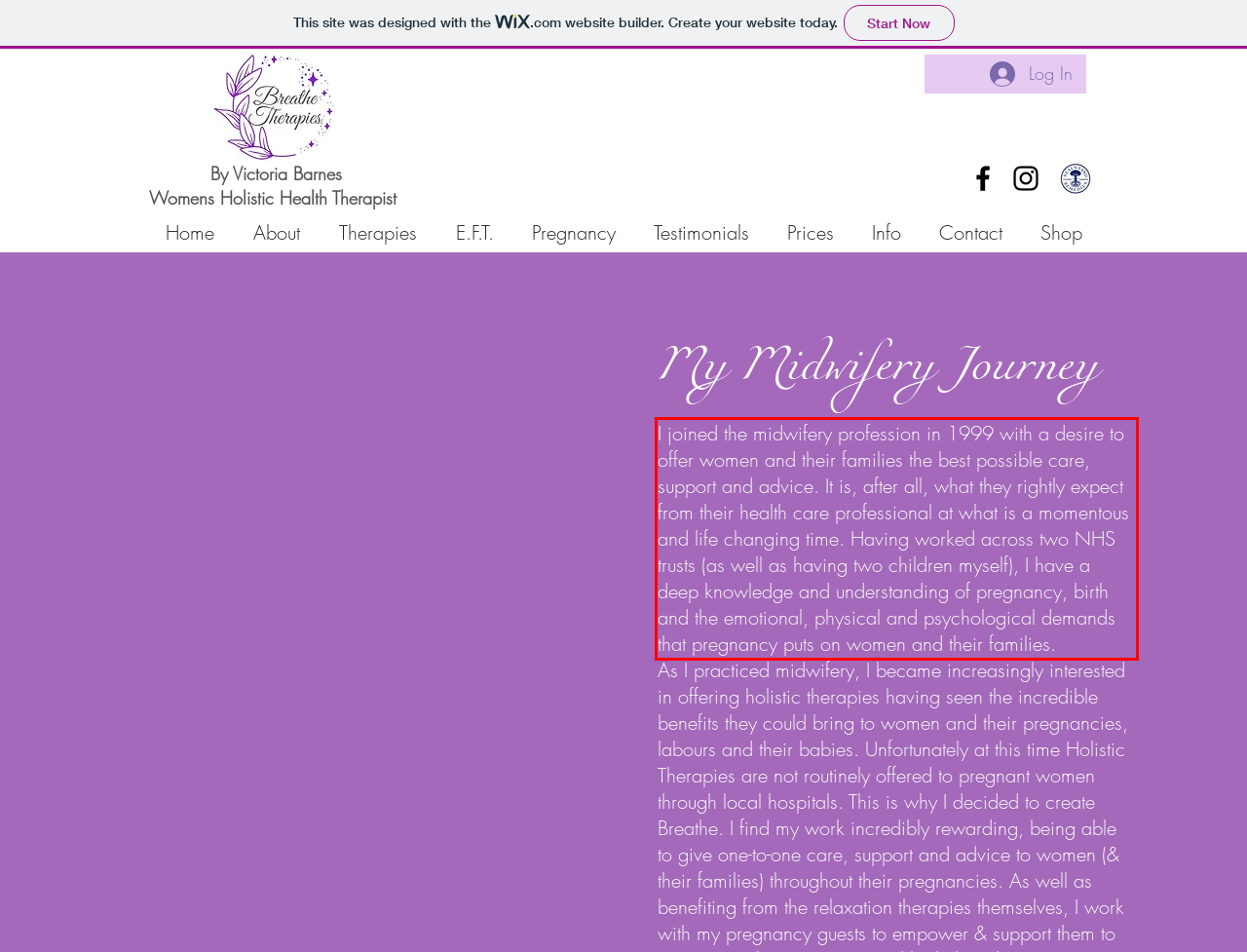You are presented with a webpage screenshot featuring a red bounding box. Perform OCR on the text inside the red bounding box and extract the content.

I joined the midwifery profession in 1999 with a desire to offer women and their families the best possible care, support and advice. It is, after all, what they rightly expect from their health care professional at what is a momentous and life changing time. Having worked across two NHS trusts (as well as having two children myself), I have a deep knowledge and understanding of pregnancy, birth and the emotional, physical and psychological demands that pregnancy puts on women and their families.